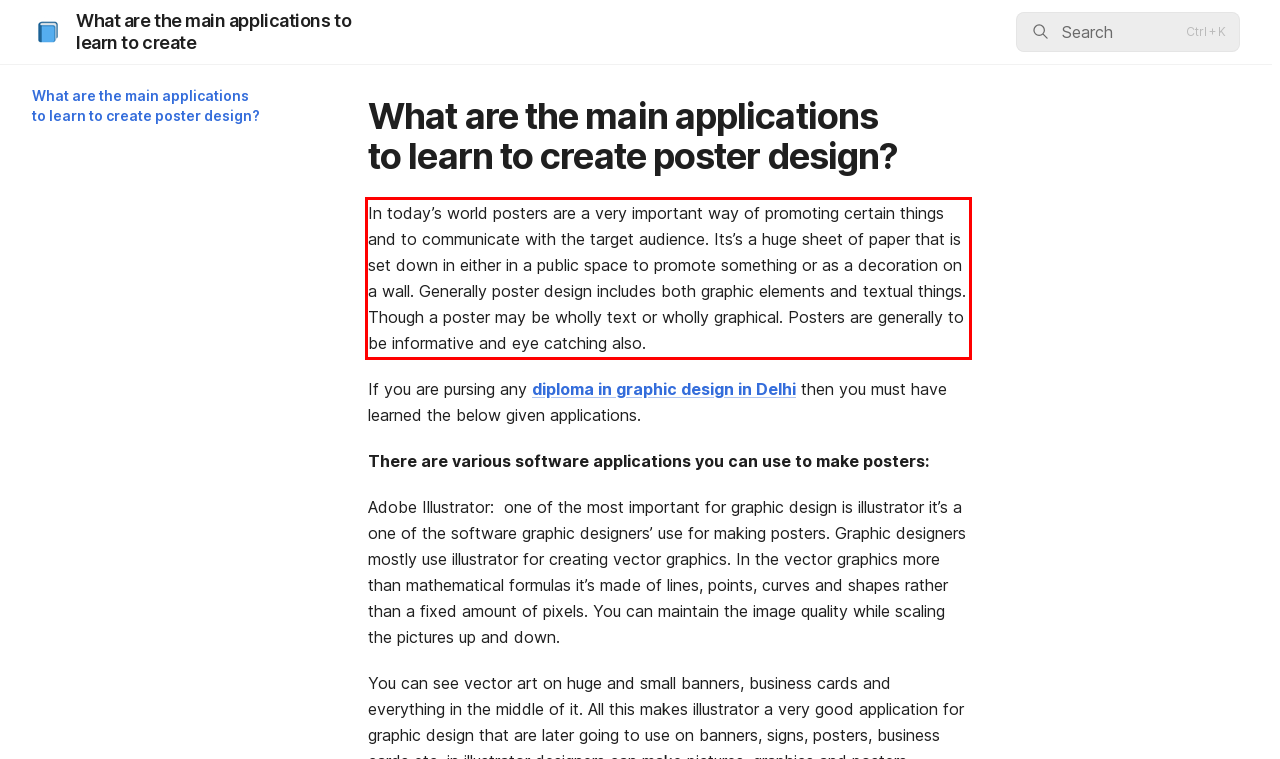Given a screenshot of a webpage, identify the red bounding box and perform OCR to recognize the text within that box.

In today’s world posters are a very important way of promoting certain things and to communicate with the target audience. Its’s a huge sheet of paper that is set down in either in a public space to promote something or as a decoration on a wall. Generally poster design includes both graphic elements and textual things. Though a poster may be wholly text or wholly graphical. Posters are generally to be informative and eye catching also.